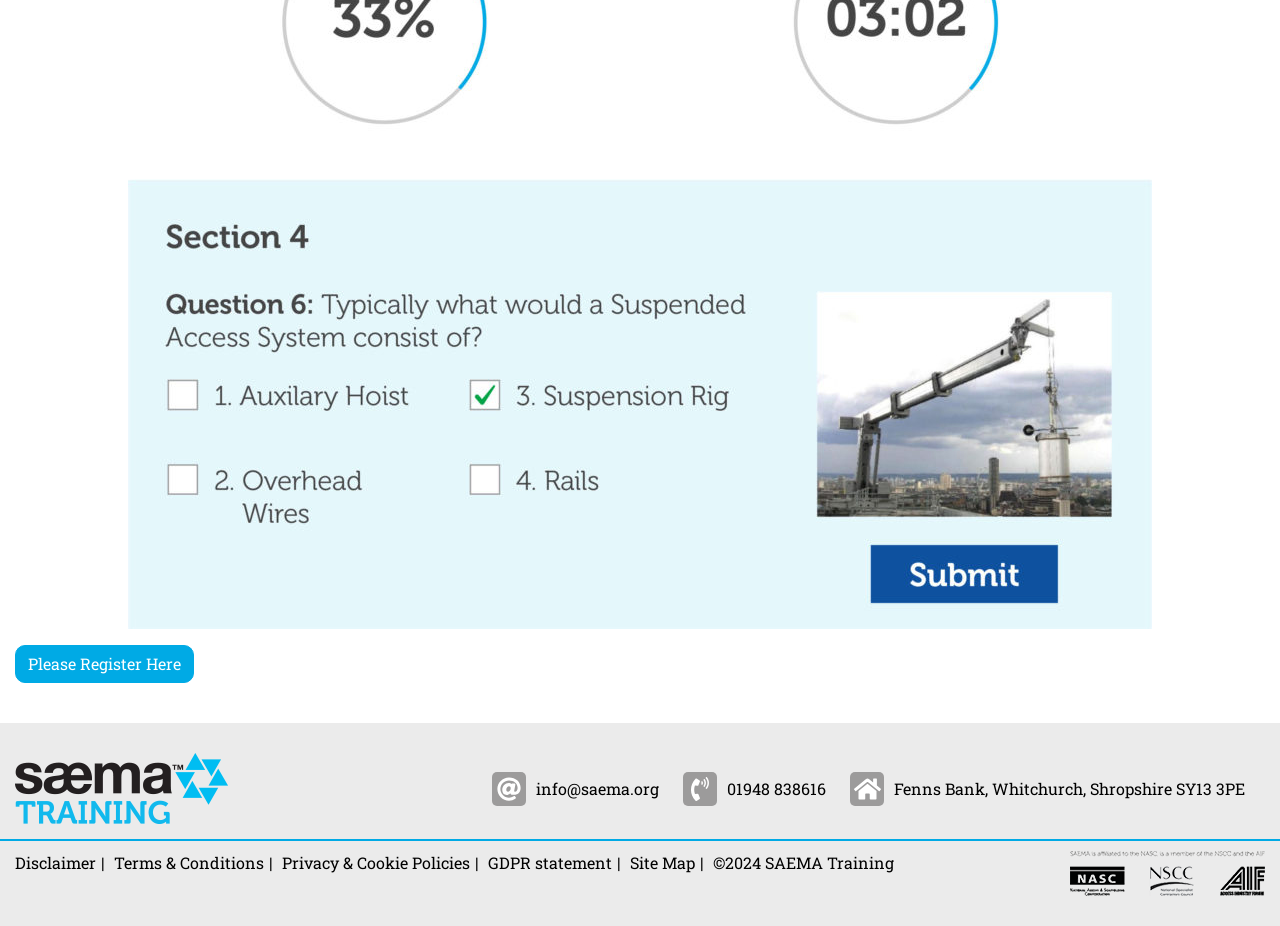Give the bounding box coordinates for the element described by: "Privacy & Cookie Policies".

[0.22, 0.92, 0.367, 0.943]